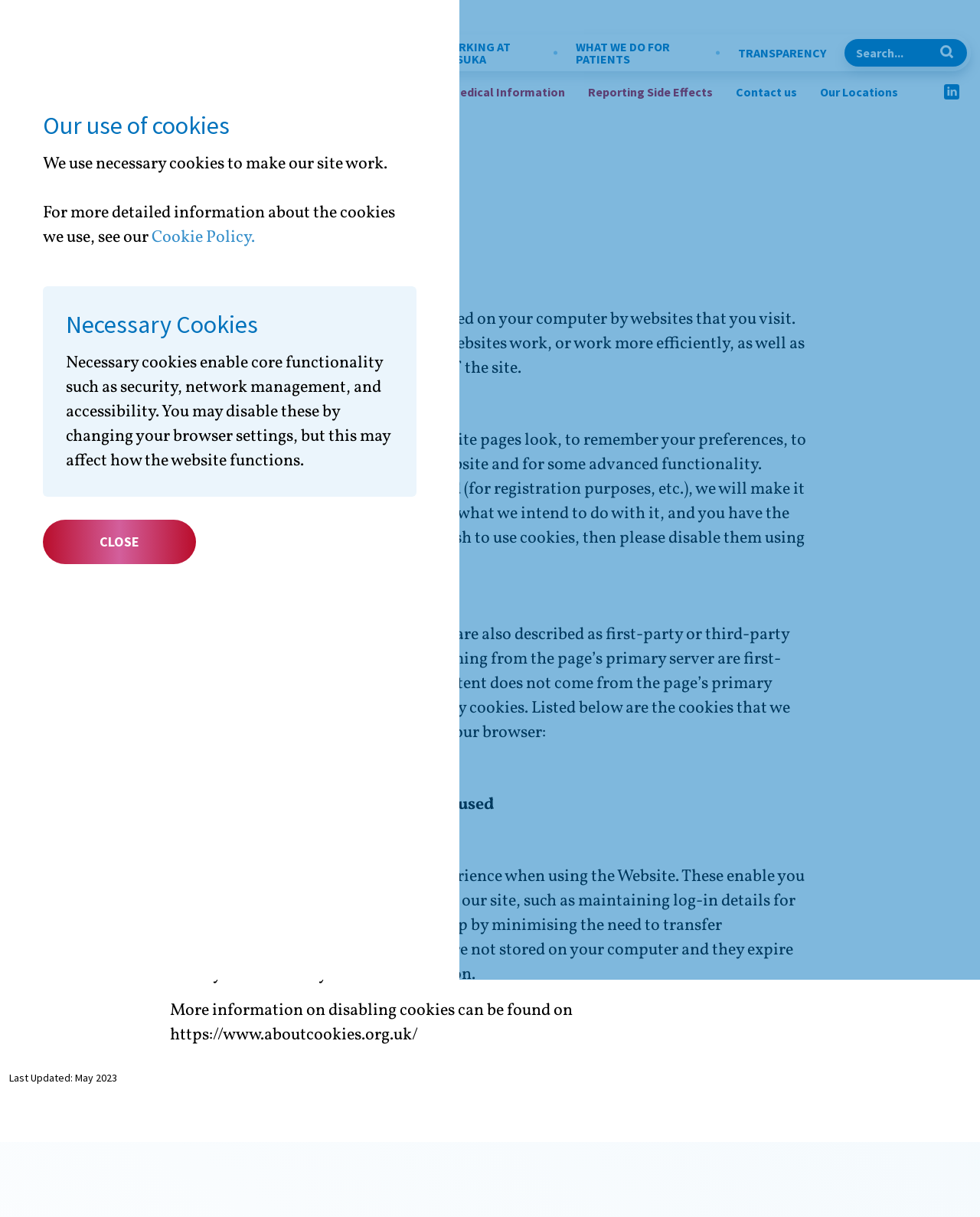Given the element description Reporting Side Effects, specify the bounding box coordinates of the corresponding UI element in the format (top-left x, top-left y, bottom-right x, bottom-right y). All values must be between 0 and 1.

[0.6, 0.069, 0.727, 0.082]